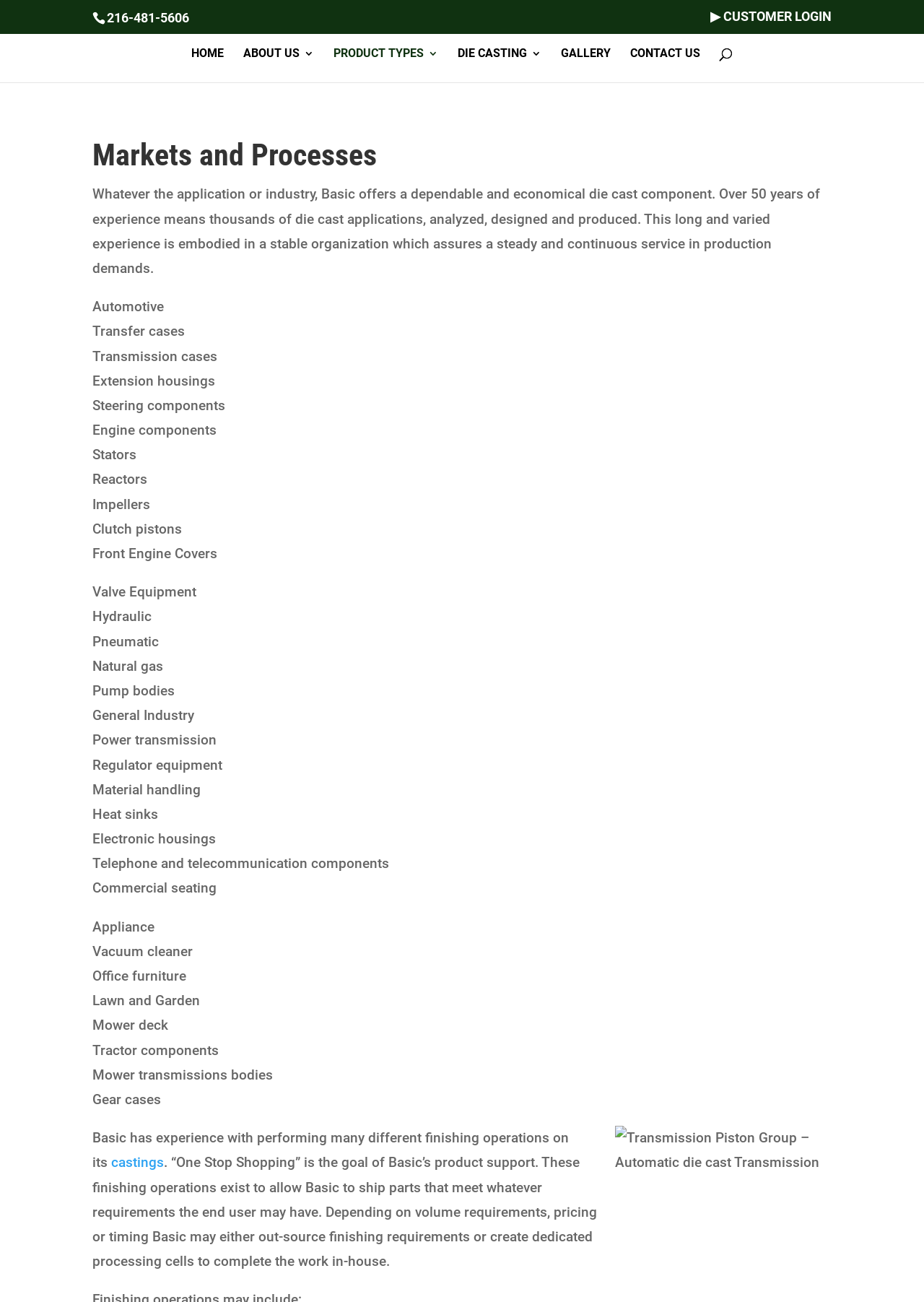Find the bounding box coordinates for the UI element whose description is: "Gallery". The coordinates should be four float numbers between 0 and 1, in the format [left, top, right, bottom].

[0.607, 0.037, 0.661, 0.063]